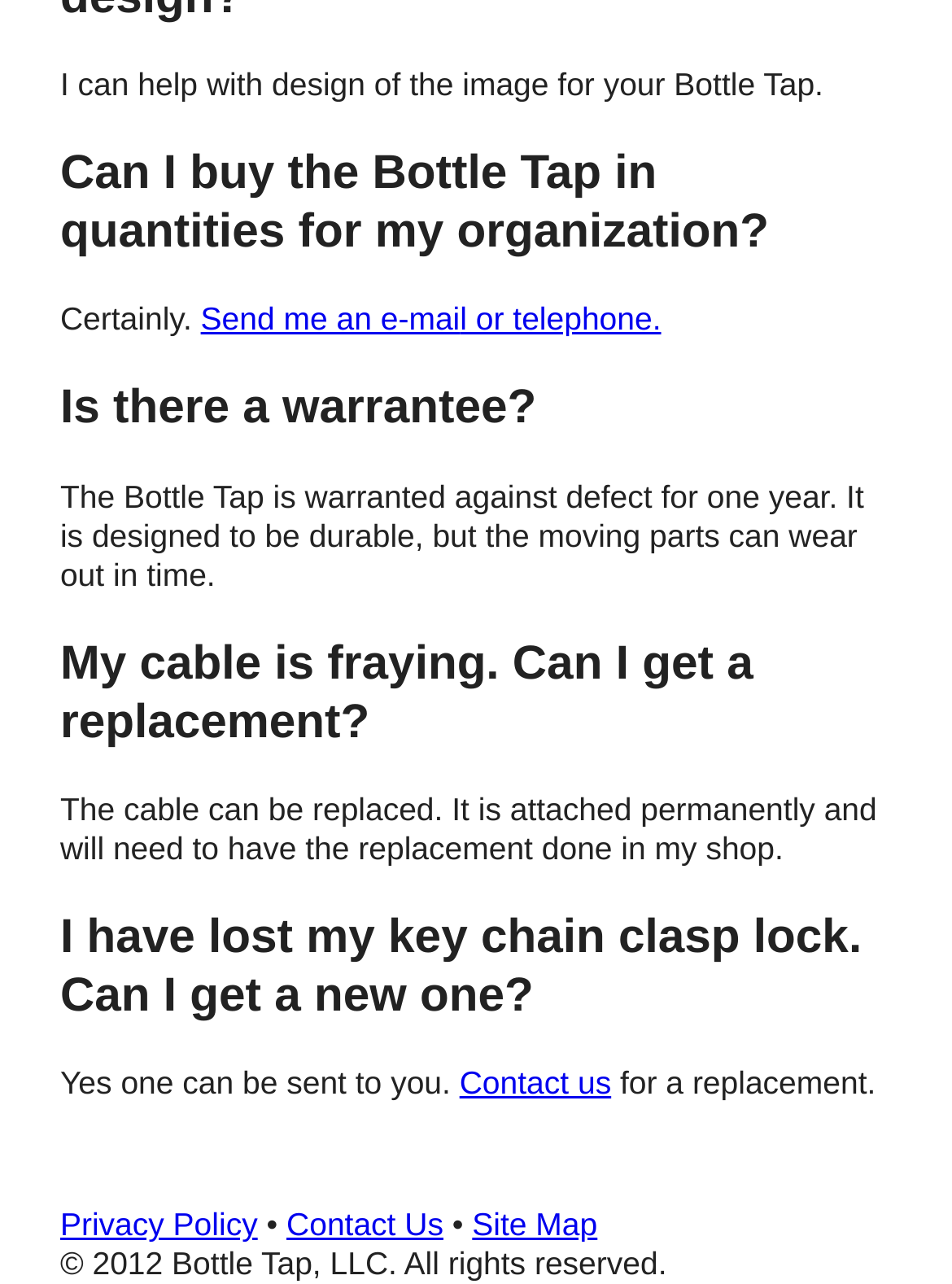Provide the bounding box coordinates for the UI element that is described by this text: "l or telephone.". The coordinates should be in the form of four float numbers between 0 and 1: [left, top, right, bottom].

[0.483, 0.234, 0.694, 0.263]